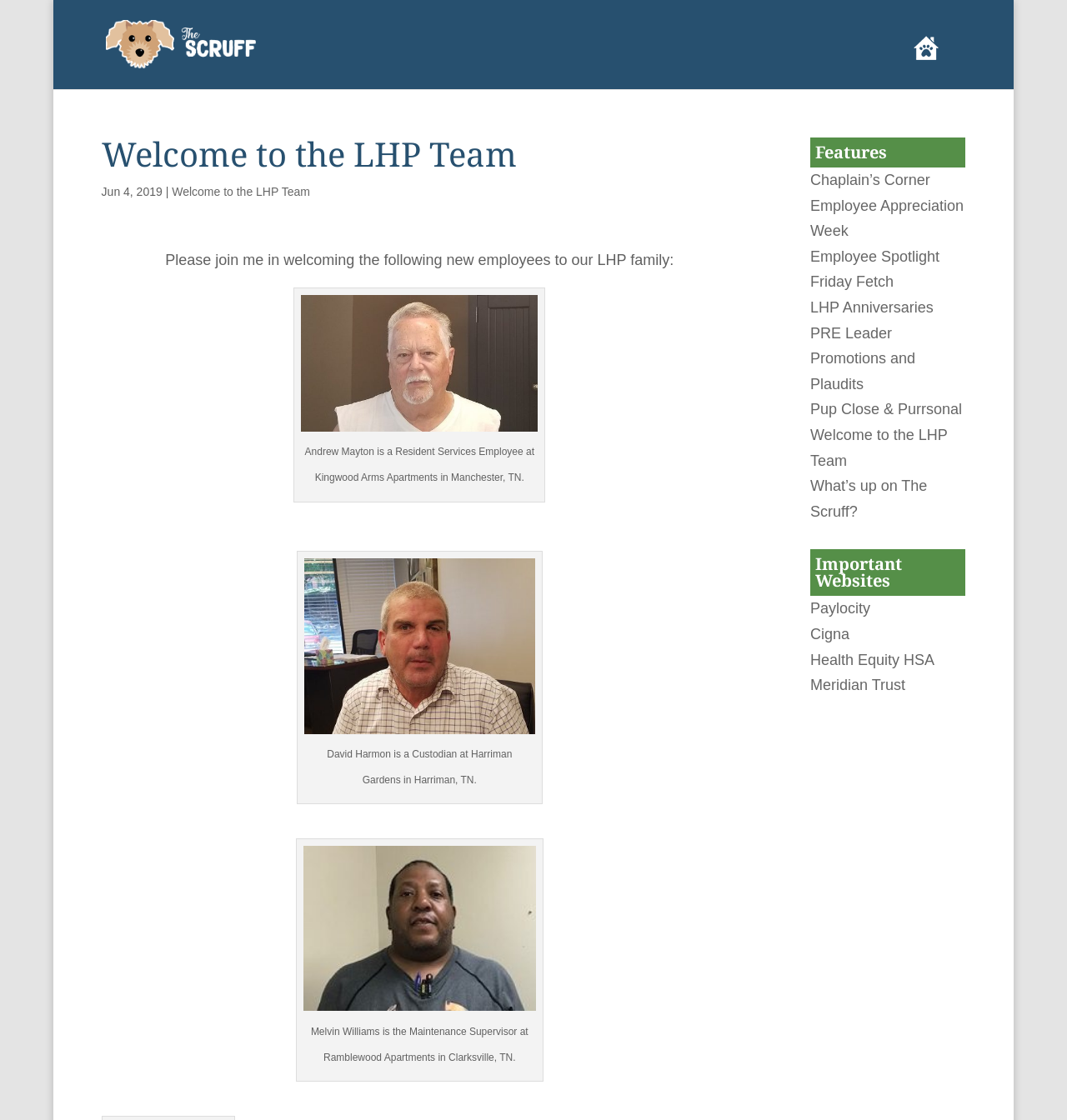Provide a one-word or short-phrase answer to the question:
How many links are present under the 'Features' heading?

10